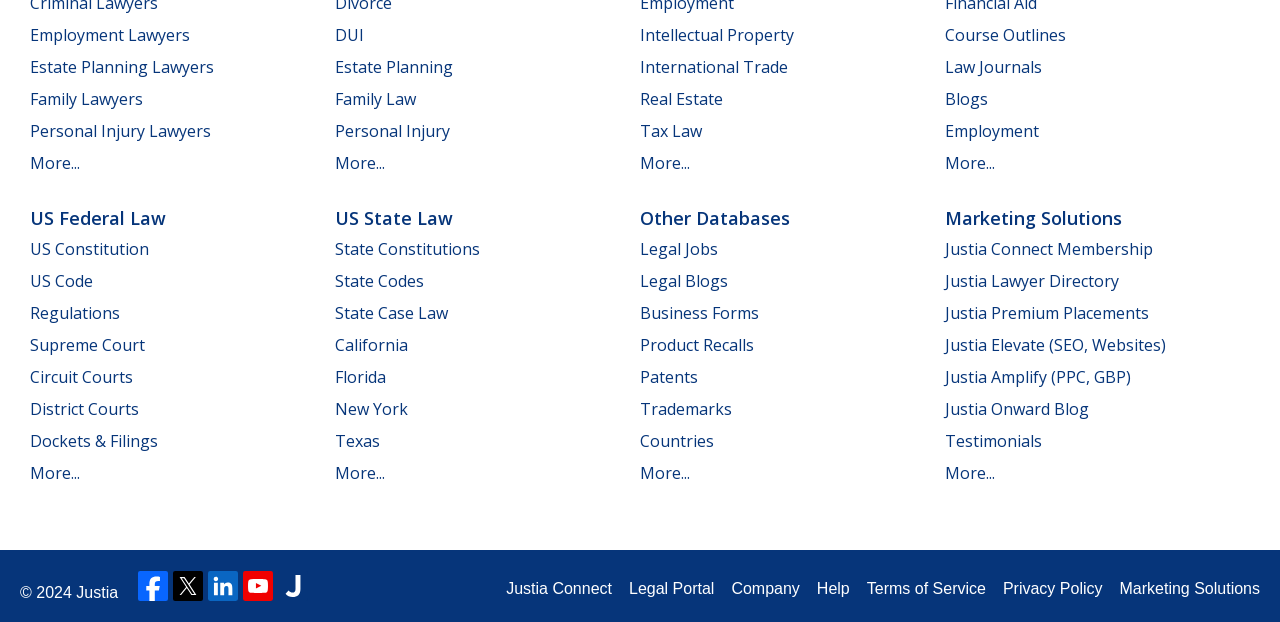Bounding box coordinates are specified in the format (top-left x, top-left y, bottom-right x, bottom-right y). All values are floating point numbers bounded between 0 and 1. Please provide the bounding box coordinate of the region this sentence describes: Justia Connect

[0.395, 0.928, 0.478, 0.966]